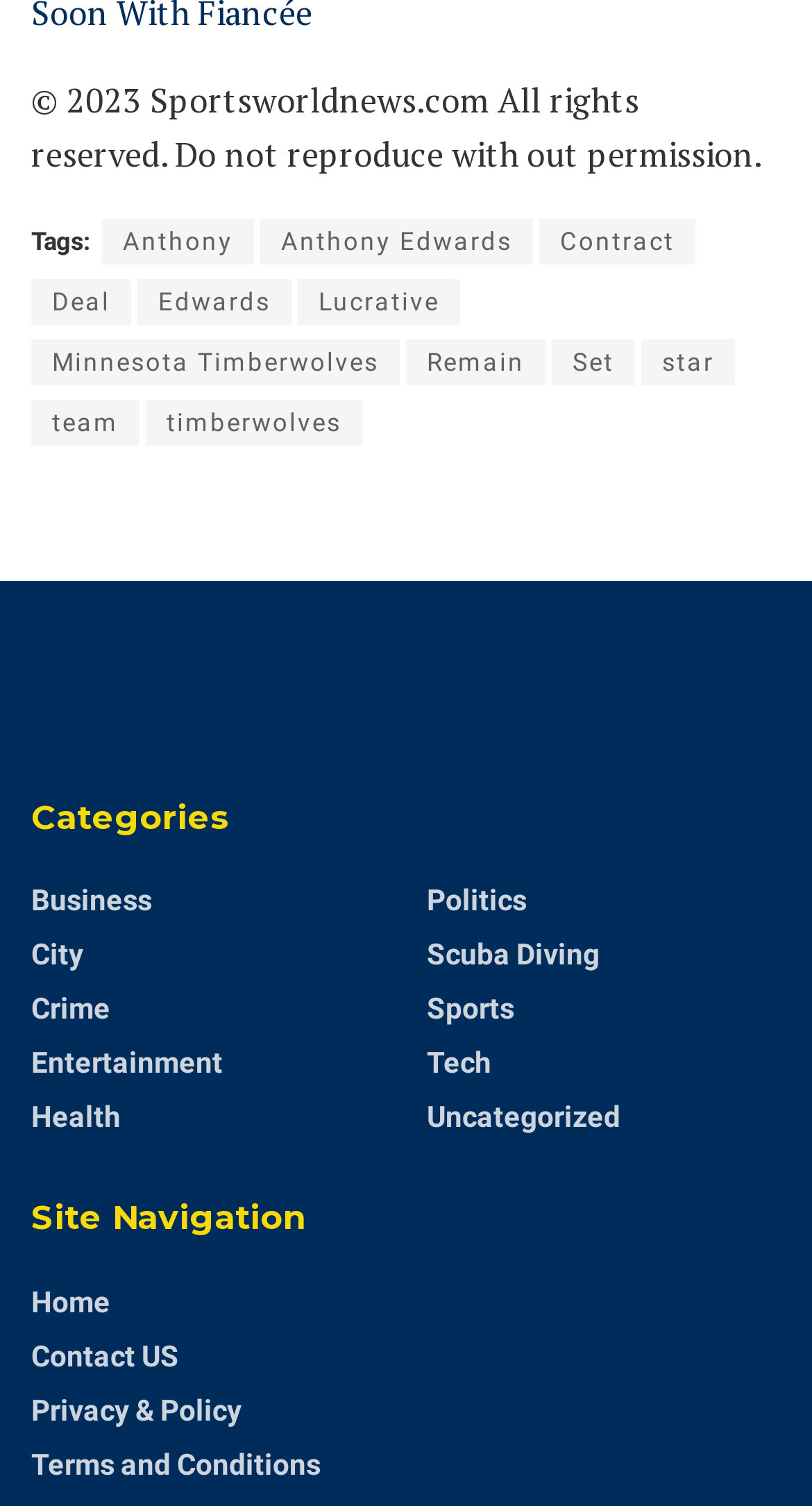Using the details from the image, please elaborate on the following question: What is the copyright year of Sportsworldnews.com?

The answer can be found at the bottom of the webpage, where it says '© 2023 Sportsworldnews.com All rights reserved. Do not reproduce with out permission.'